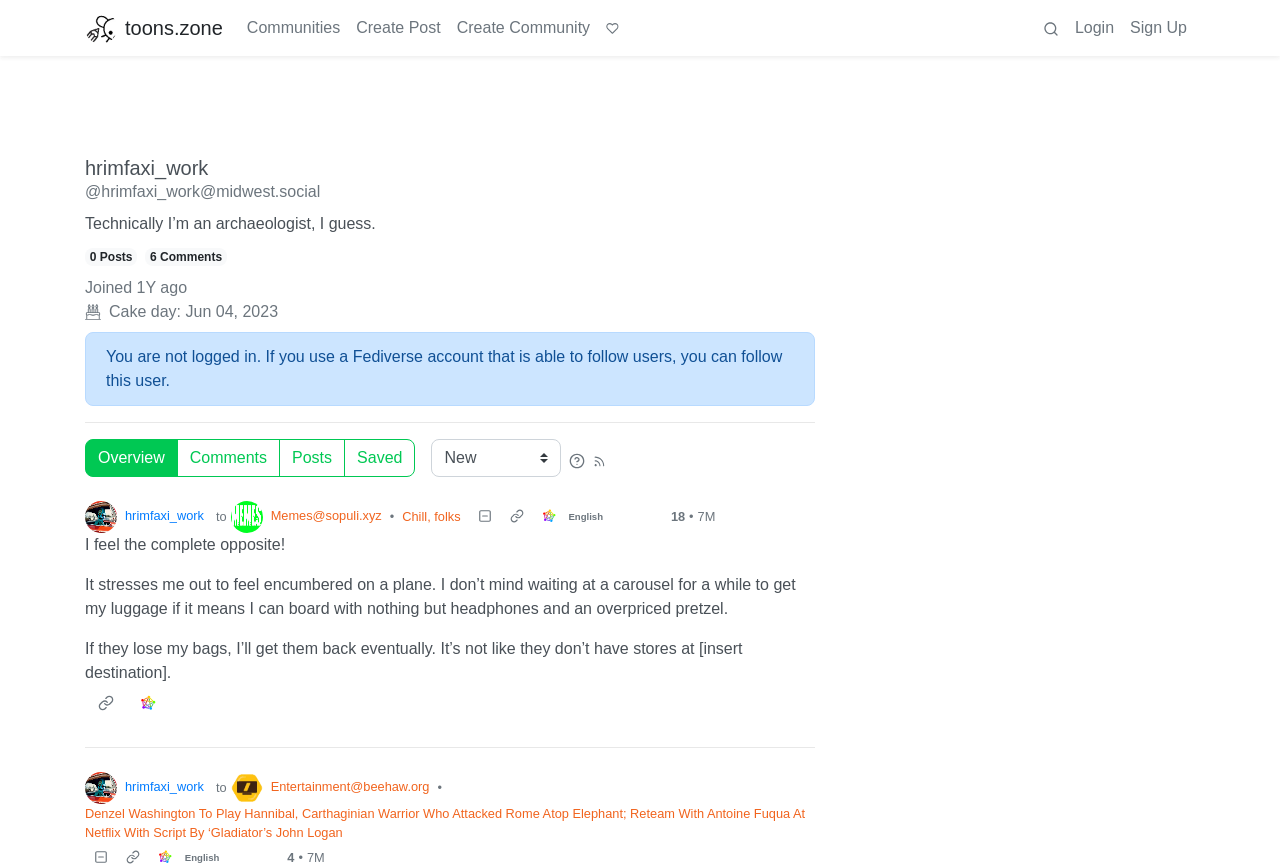How many posts does the user have?
Answer with a single word or short phrase according to what you see in the image.

0